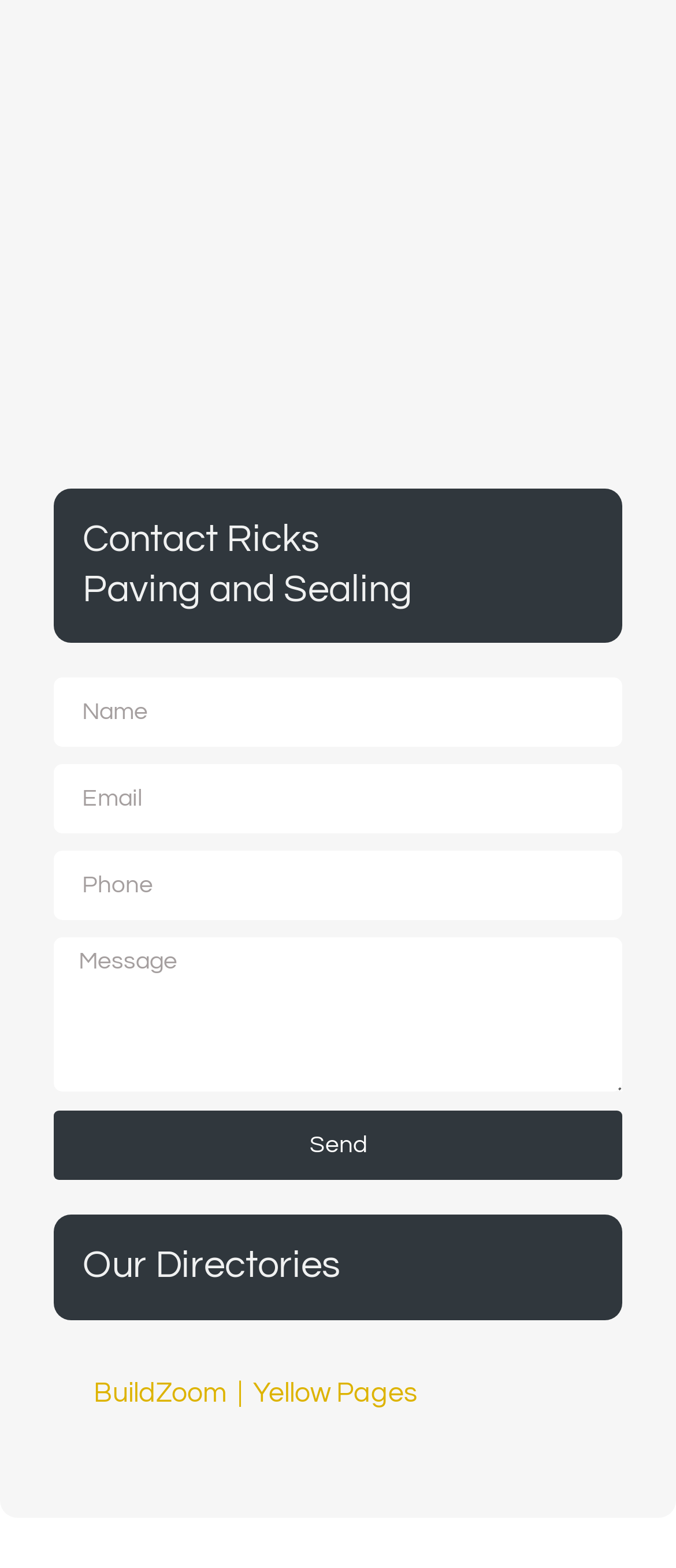What is the purpose of the form? Examine the screenshot and reply using just one word or a brief phrase.

Contact Ricks Paving and Sealing